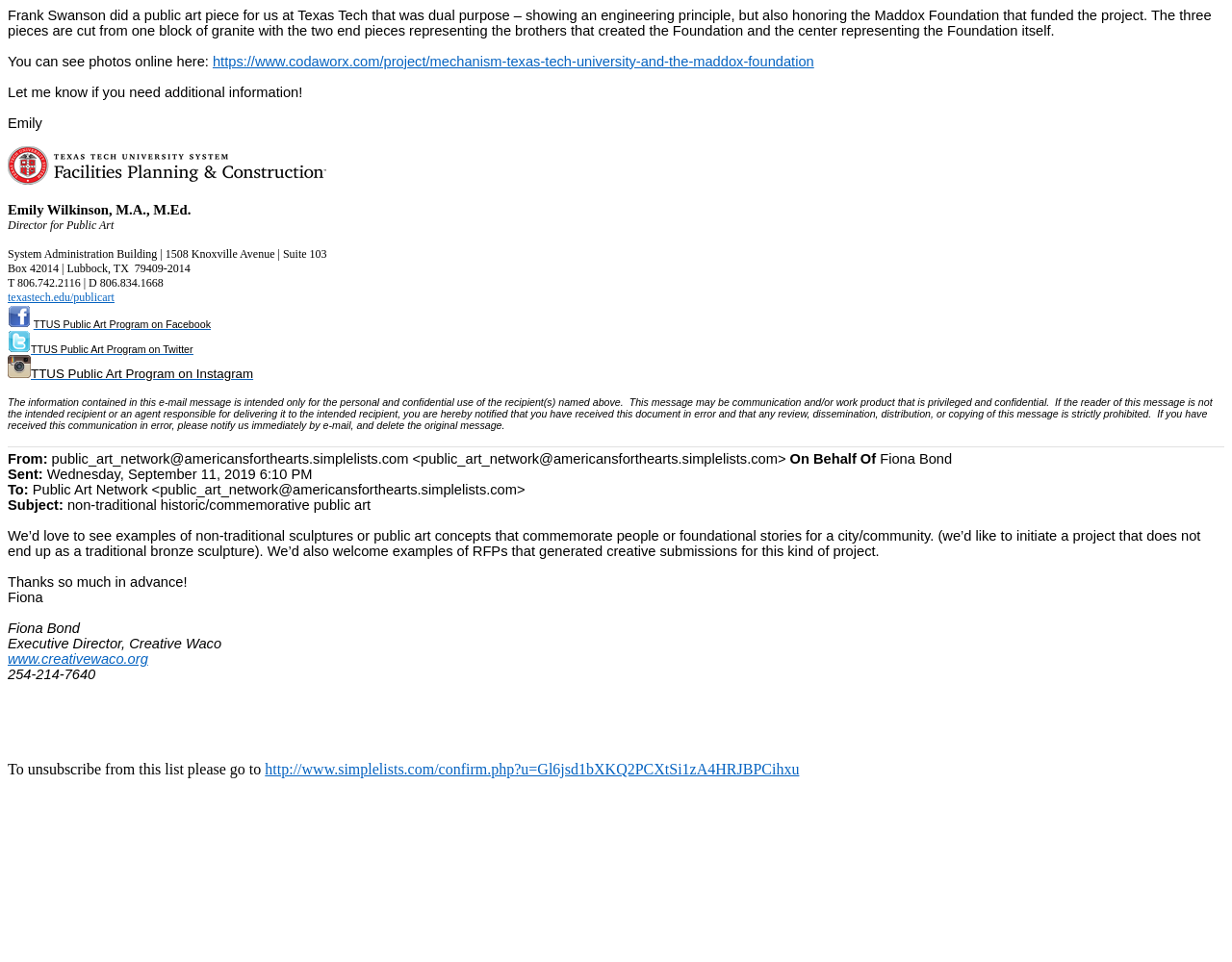What is the website of Creative Waco?
Use the image to answer the question with a single word or phrase.

www.creativewaco.org